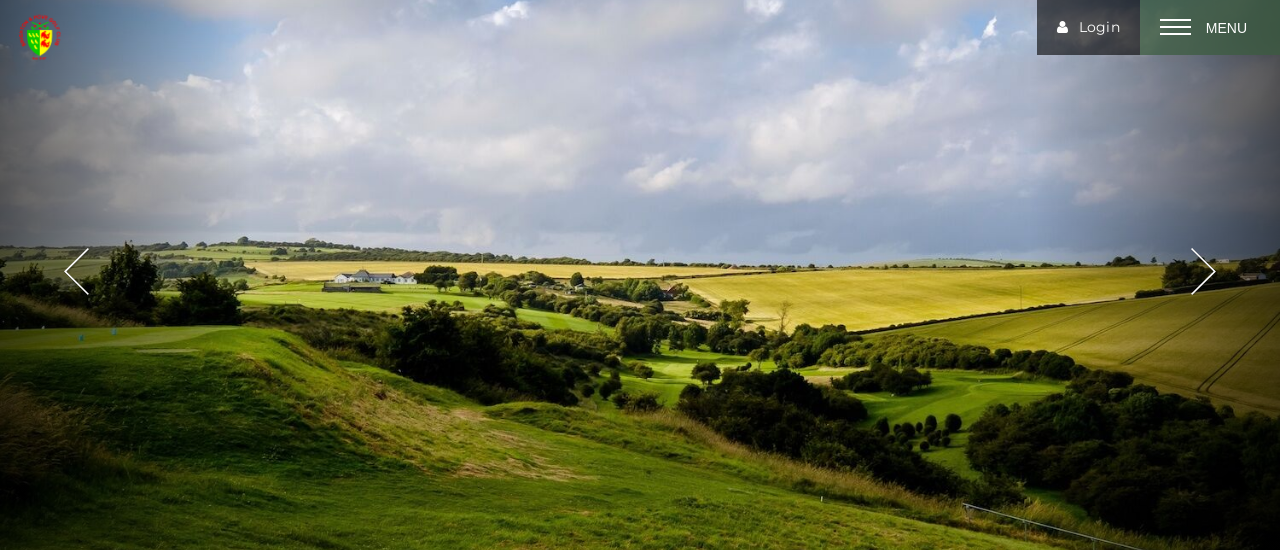Give a one-word or short phrase answer to the question: 
What is the purpose of the building on the right?

Clubhouse